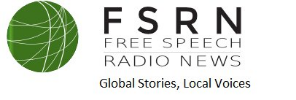What is FSRN known for?
Using the details shown in the screenshot, provide a comprehensive answer to the question.

FSRN is known for its dedication to amplifying underrepresented voices in journalism, making it a critical source for community-focused news reporting, and delivering diverse news narratives from around the globe while emphasizing grassroots perspectives.